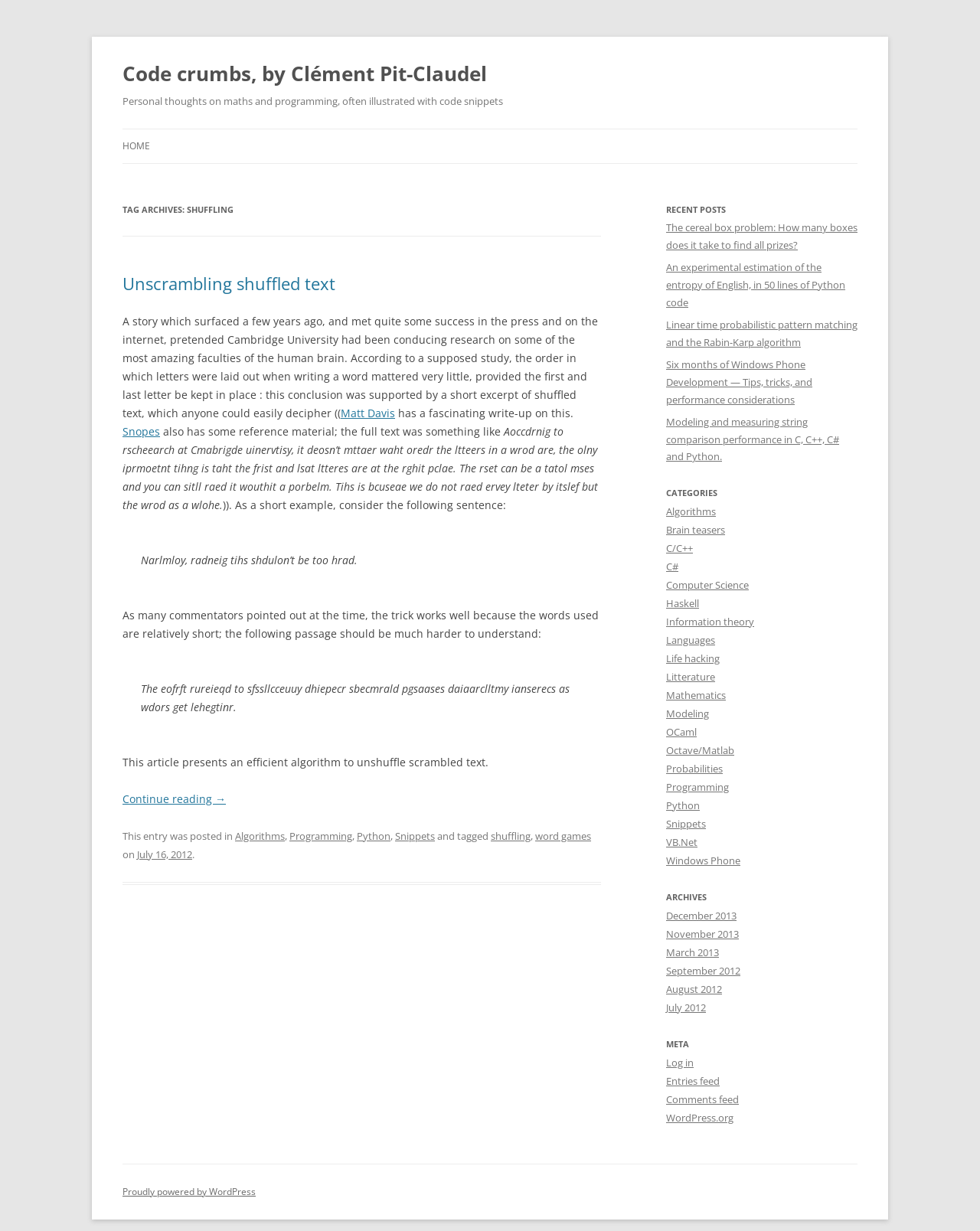Kindly determine the bounding box coordinates of the area that needs to be clicked to fulfill this instruction: "Click on the 'HOME' link".

[0.125, 0.105, 0.153, 0.133]